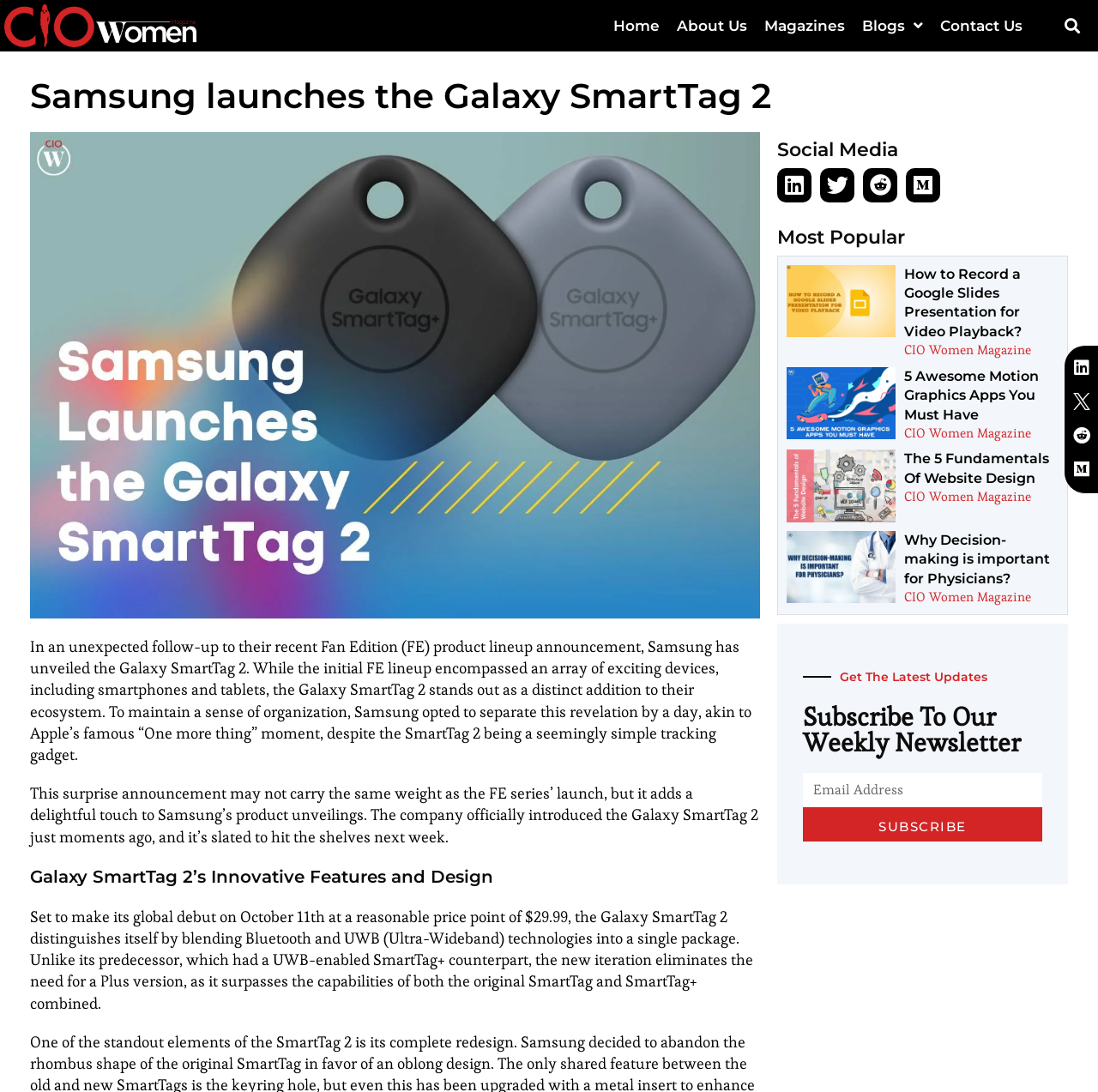Please identify the bounding box coordinates of the area I need to click to accomplish the following instruction: "Visit the Linkedin page".

[0.708, 0.154, 0.739, 0.185]